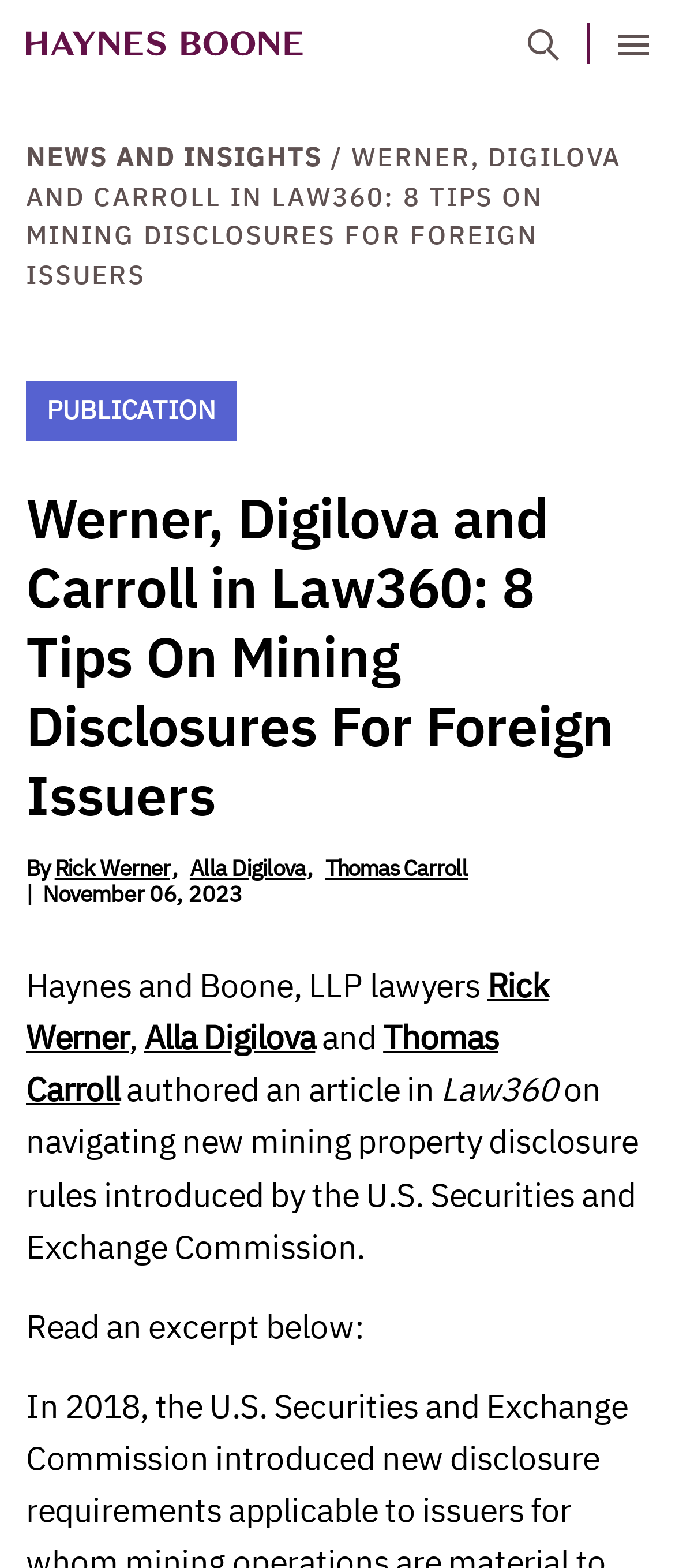What is the publication mentioned in the article?
Using the information from the image, answer the question thoroughly.

I found the publication by looking at the text that says 'authored an article in Law360' which is located in the middle of the page.